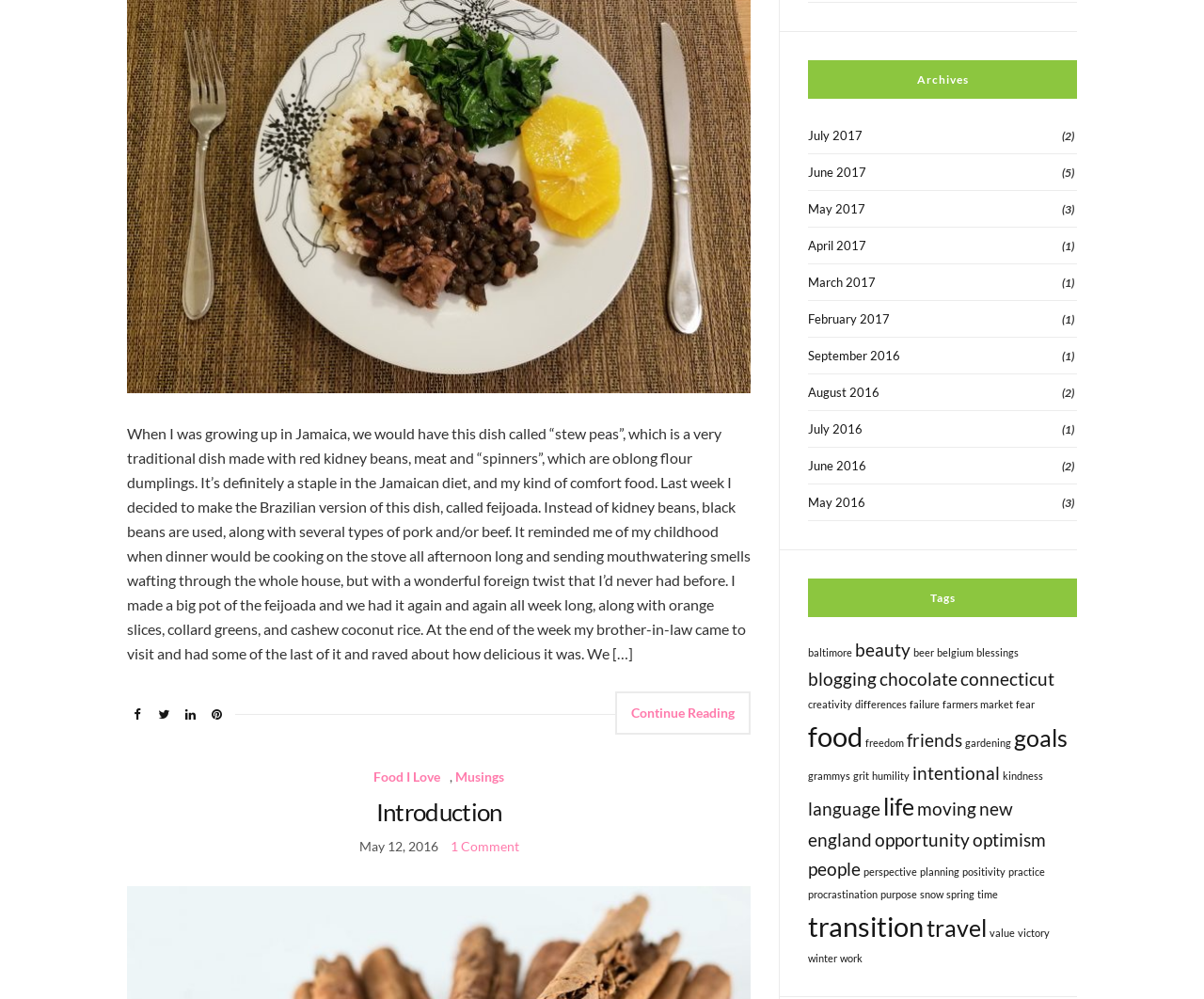Pinpoint the bounding box coordinates of the clickable area needed to execute the instruction: "Read the article about feijoada". The coordinates should be specified as four float numbers between 0 and 1, i.e., [left, top, right, bottom].

[0.105, 0.424, 0.623, 0.663]